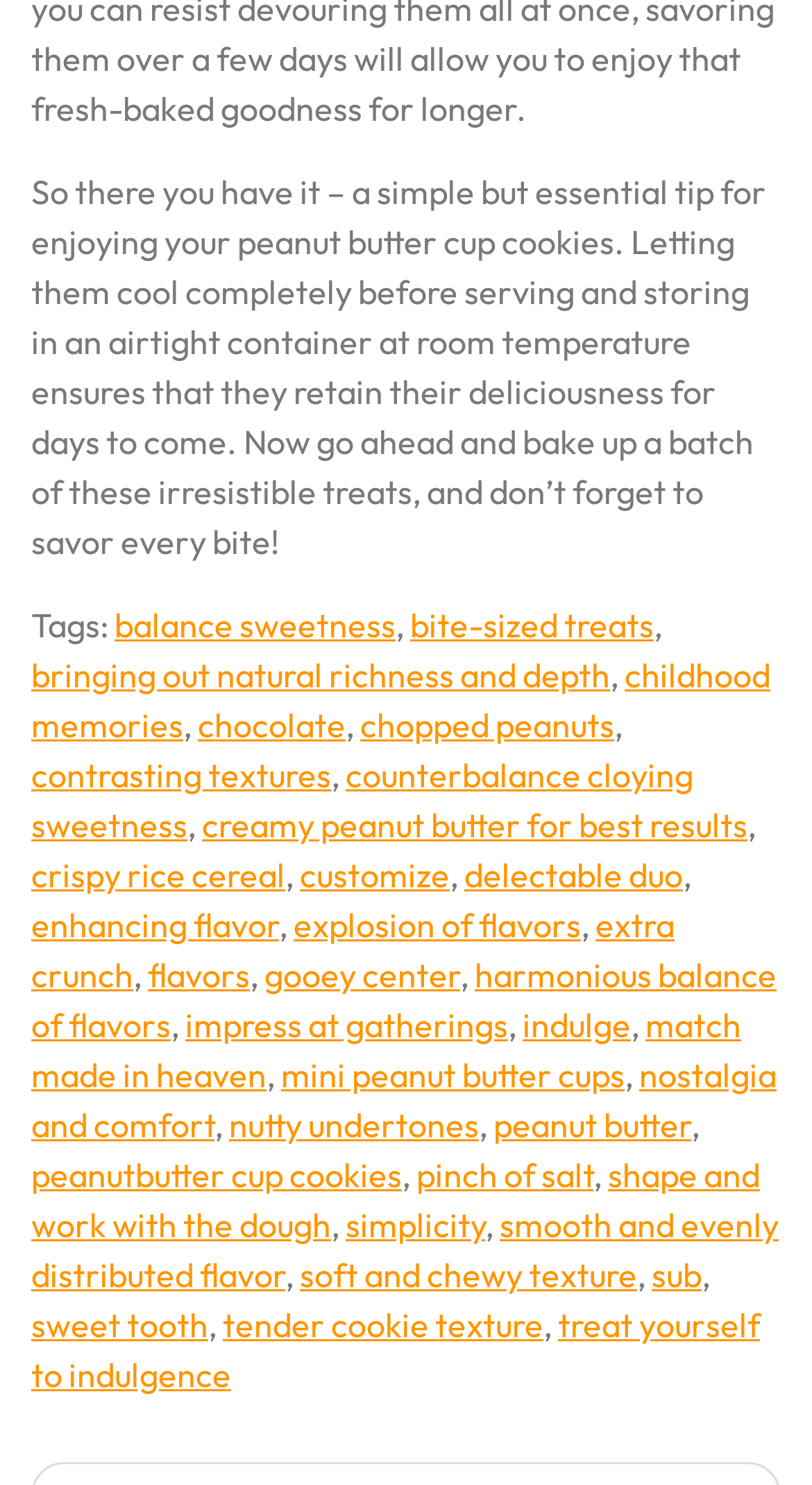Respond concisely with one word or phrase to the following query:
What is the section title at the bottom of the page?

Post navigation